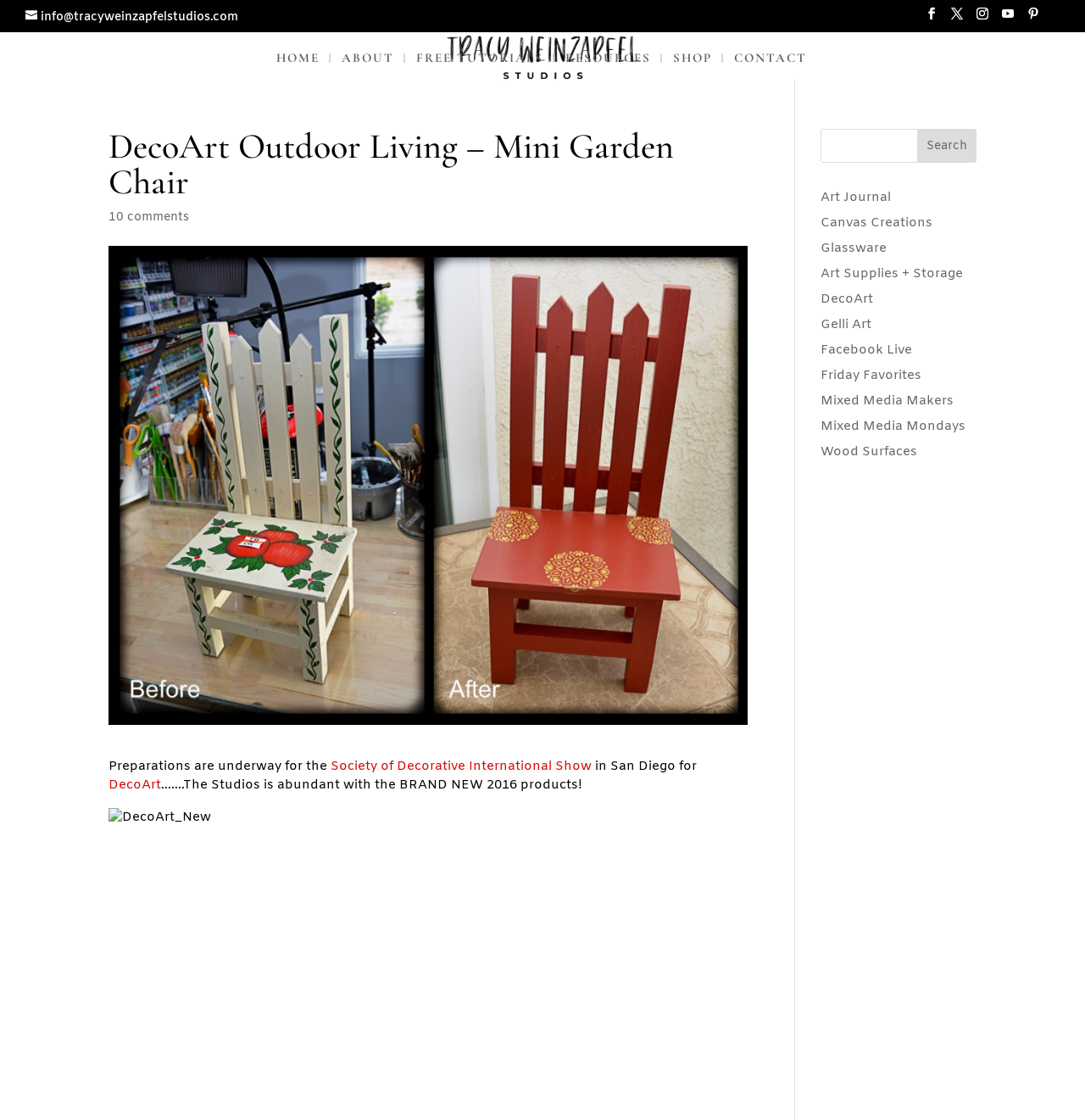Give a one-word or one-phrase response to the question: 
What is the name of the author?

Tracy Weinzapfel